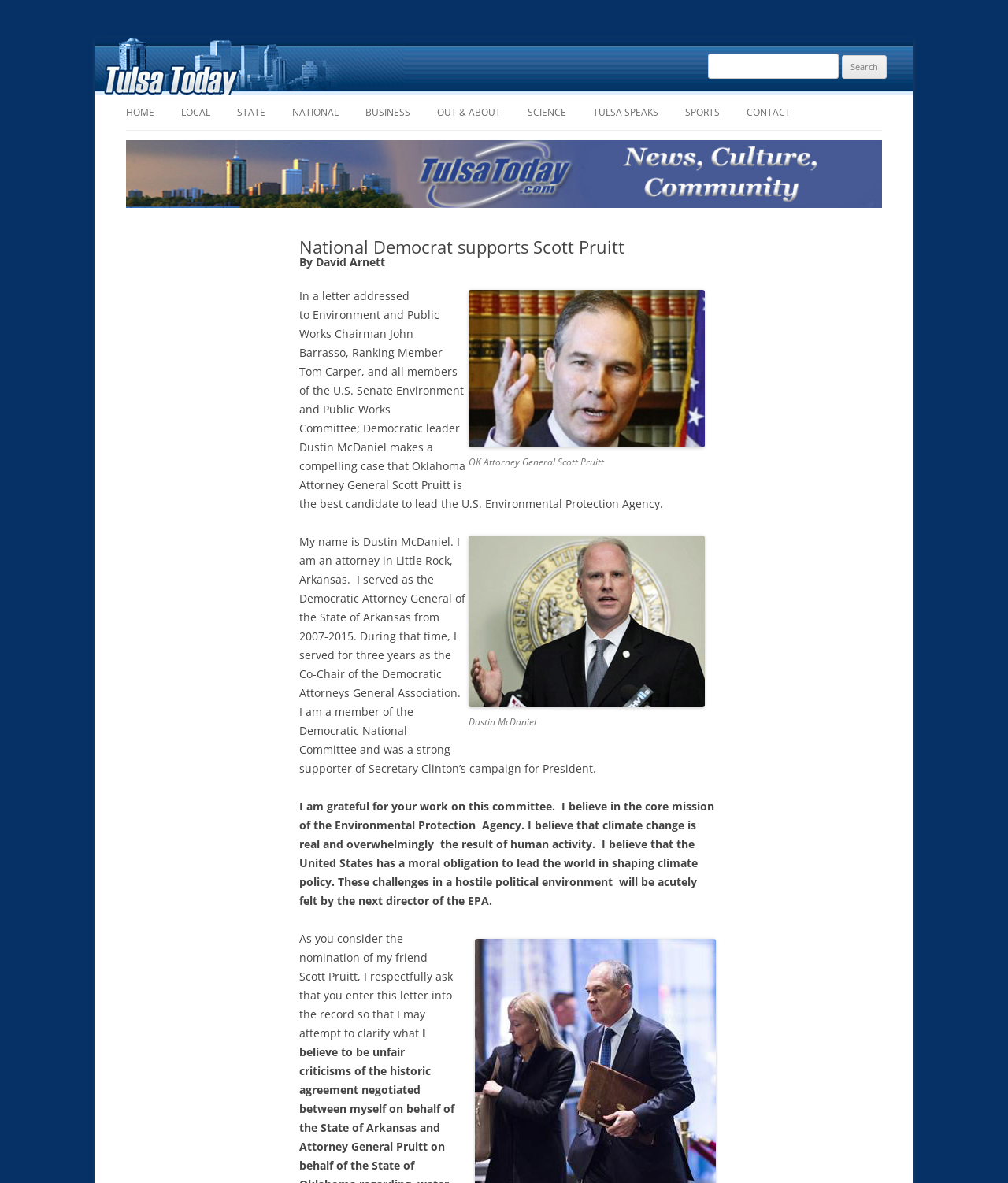What is the topic of the article?
Please provide a detailed and comprehensive answer to the question.

I read the text in the article and found that the main topic is about Scott Pruitt, who is being supported by Dustin McDaniel to lead the U.S. Environmental Protection Agency.